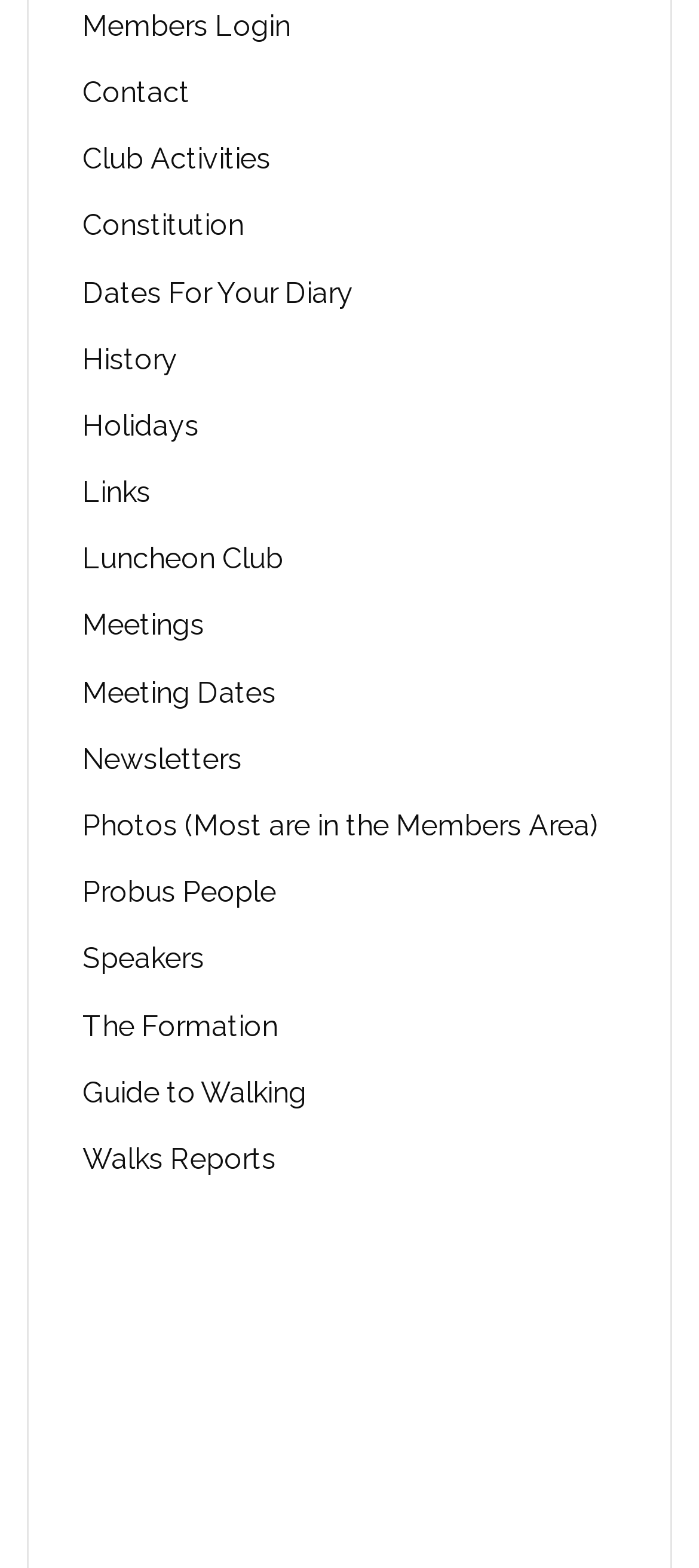Predict the bounding box coordinates of the area that should be clicked to accomplish the following instruction: "Explore Photos". The bounding box coordinates should consist of four float numbers between 0 and 1, i.e., [left, top, right, bottom].

[0.118, 0.516, 0.856, 0.537]